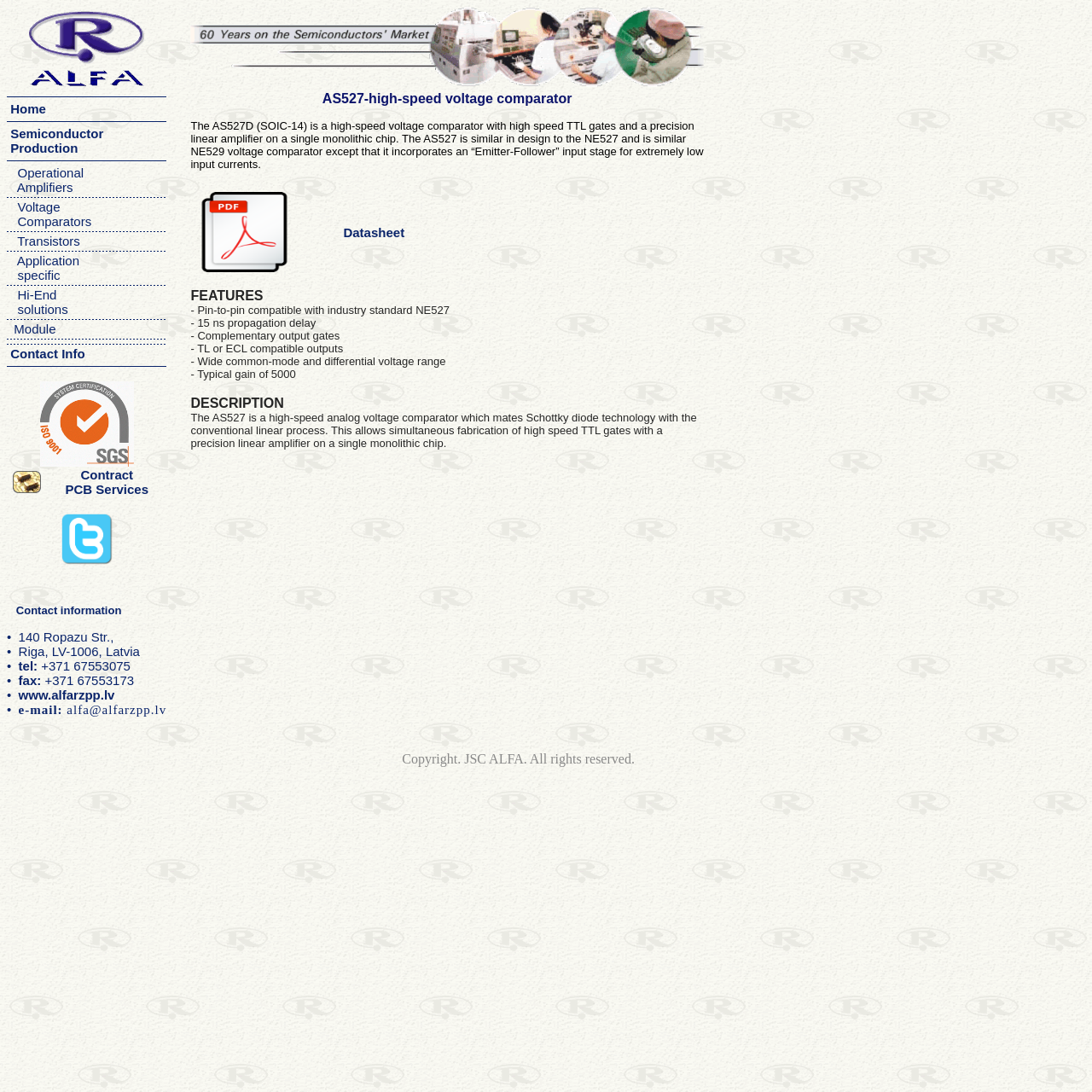Provide a single word or phrase to answer the given question: 
What is the text of the link in the fifth row?

Operational Amplifiers